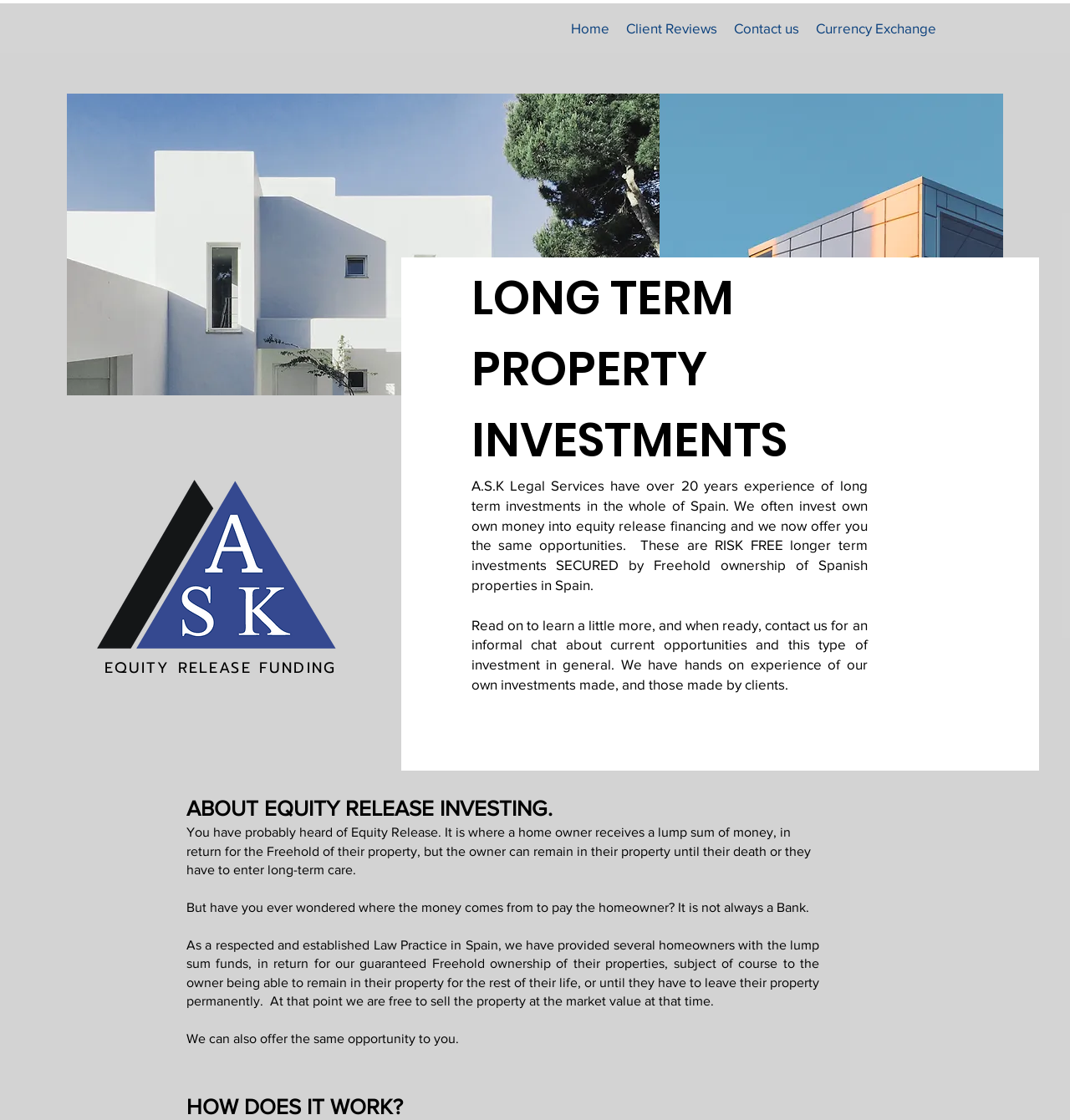Please provide a one-word or phrase answer to the question: 
What is the purpose of equity release?

To receive a lump sum of money